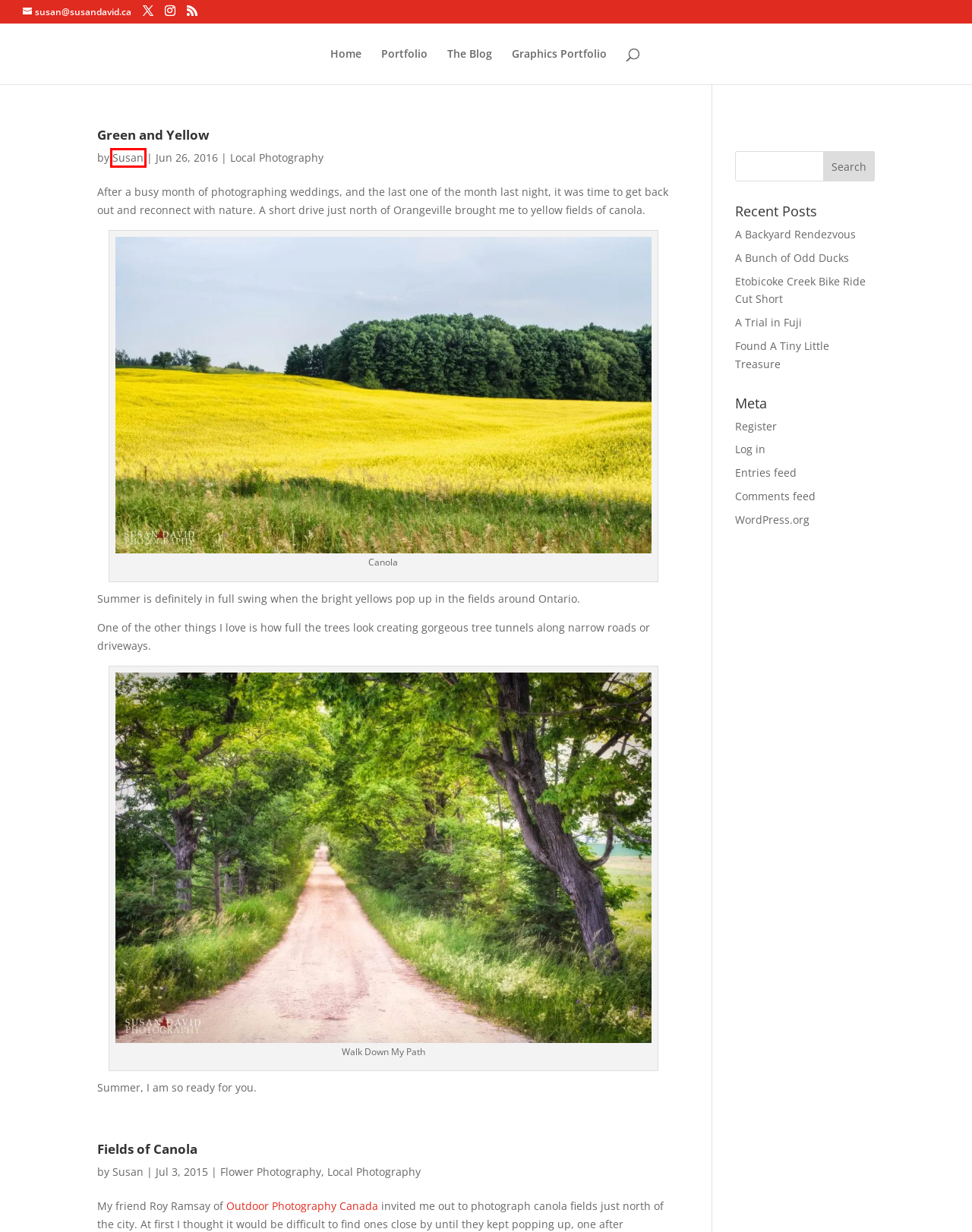You are given a screenshot of a webpage with a red bounding box around an element. Choose the most fitting webpage description for the page that appears after clicking the element within the red bounding box. Here are the candidates:
A. Susan | Susan David Photography
B. Local Photography | Susan David Photography
C. Registration Form ‹ Susan David Photography — WordPress
D. The Blog | Susan David Photography
E. Flower Photography | Susan David Photography
F. Susan David Portfolio | Susan David Photography
G. Etobicoke Creek Bike Ride Cut Short | Susan David Photography
H. Comments for Susan David Photography

A